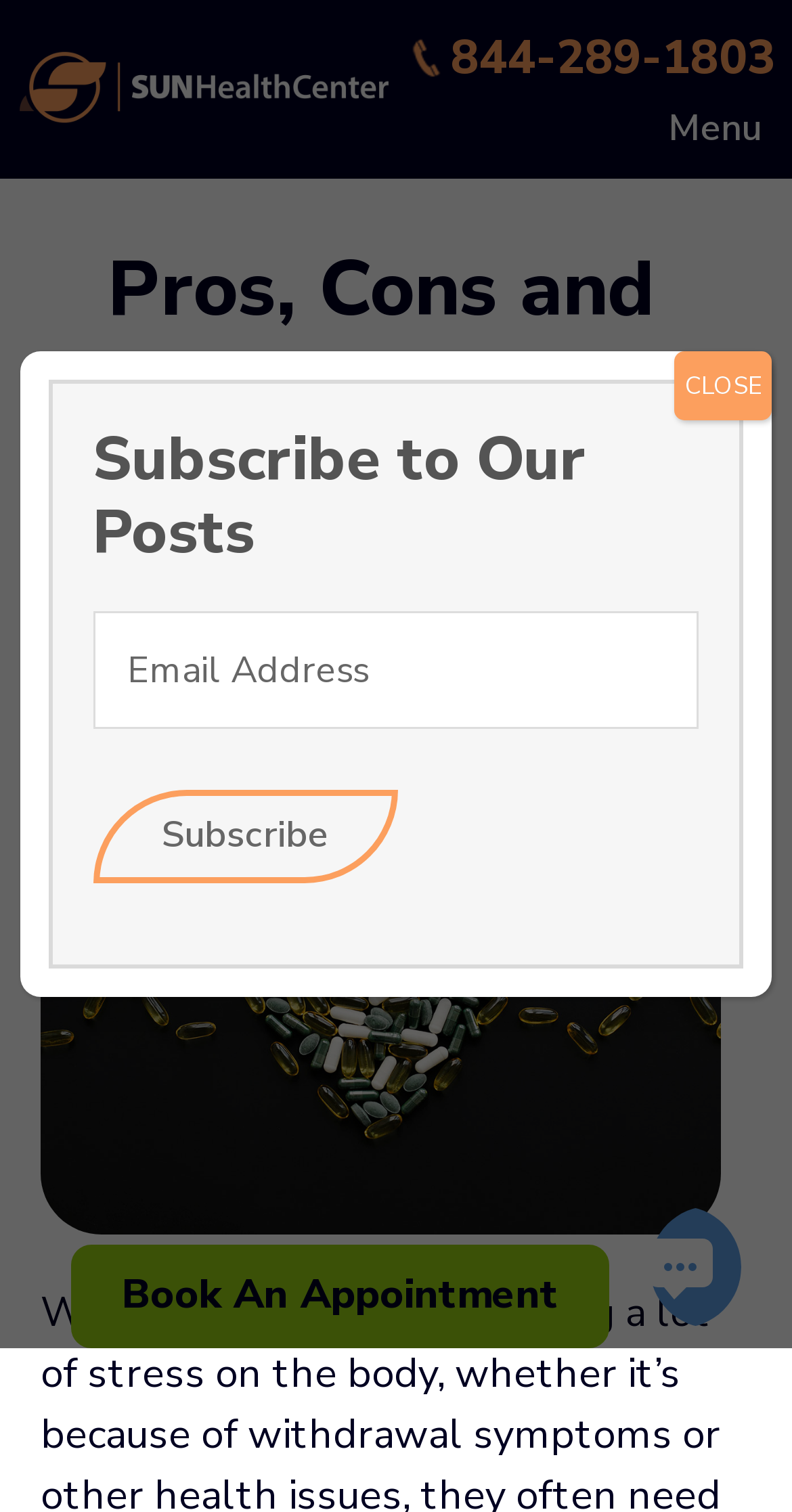Locate the UI element described by HoroscopeView and provide its bounding box coordinates. Use the format (top-left x, top-left y, bottom-right x, bottom-right y) with all values as floating point numbers between 0 and 1.

None